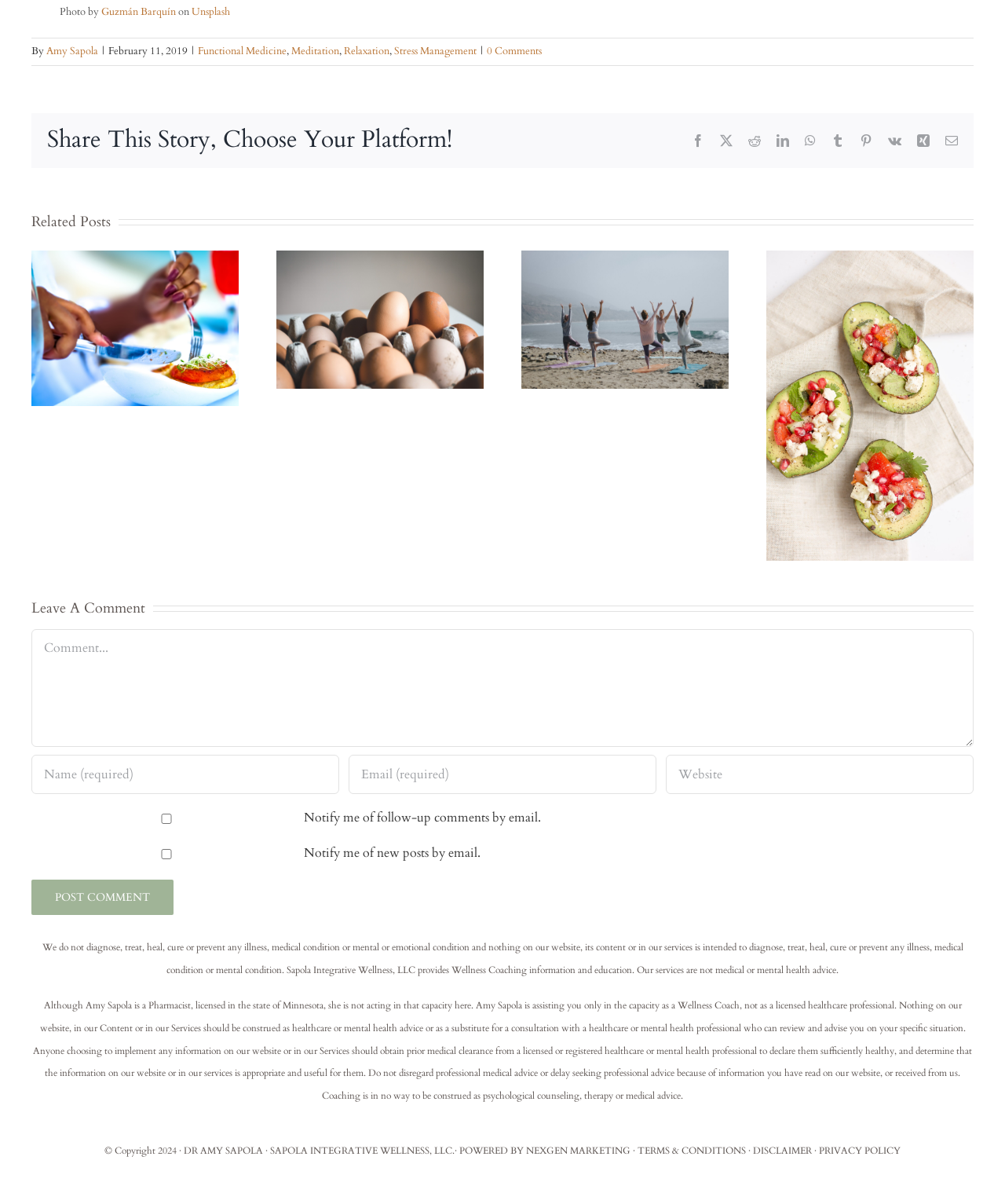What social media platform is represented by the icon ''?
Using the details shown in the screenshot, provide a comprehensive answer to the question.

The social media platform represented by the icon '' is Facebook, which can be inferred from the location and context of the icon at the bottom of the webpage.